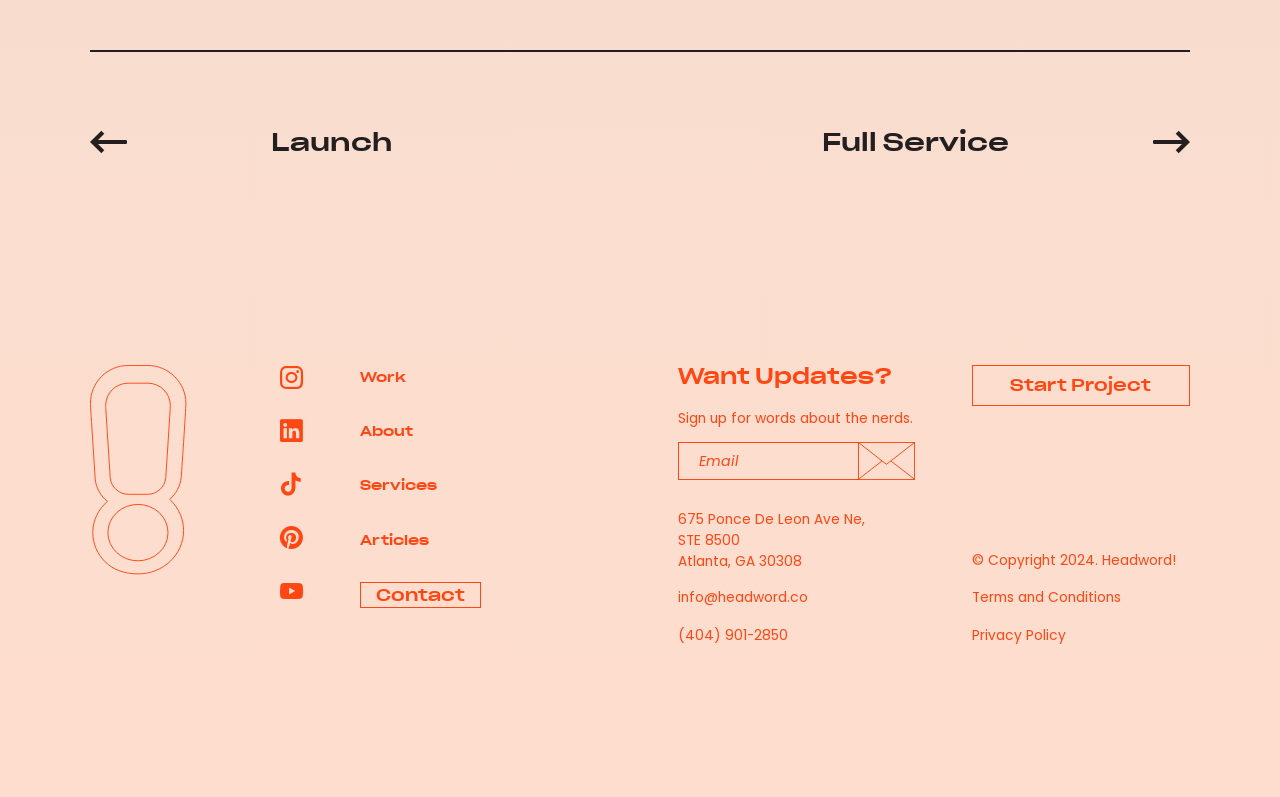Determine the bounding box coordinates of the region I should click to achieve the following instruction: "Click Start Project". Ensure the bounding box coordinates are four float numbers between 0 and 1, i.e., [left, top, right, bottom].

[0.759, 0.458, 0.93, 0.509]